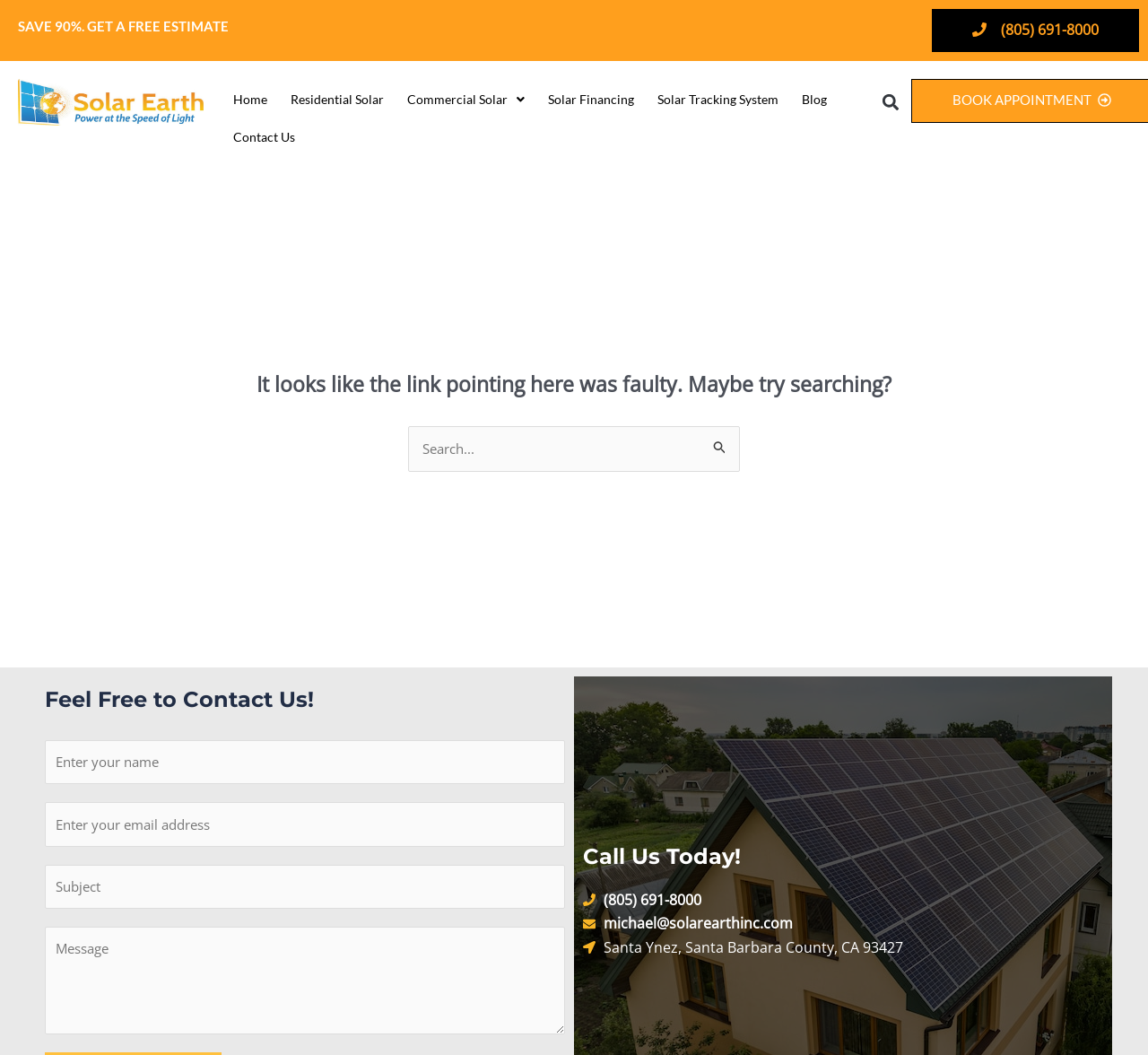What is the phone number to call for a free estimate?
Please provide a detailed answer to the question.

The phone number can be found in the top-right corner of the webpage, next to the 'SAVE 90%. GET A FREE ESTIMATE' heading, and also at the bottom of the page under the 'Call Us Today!' heading.